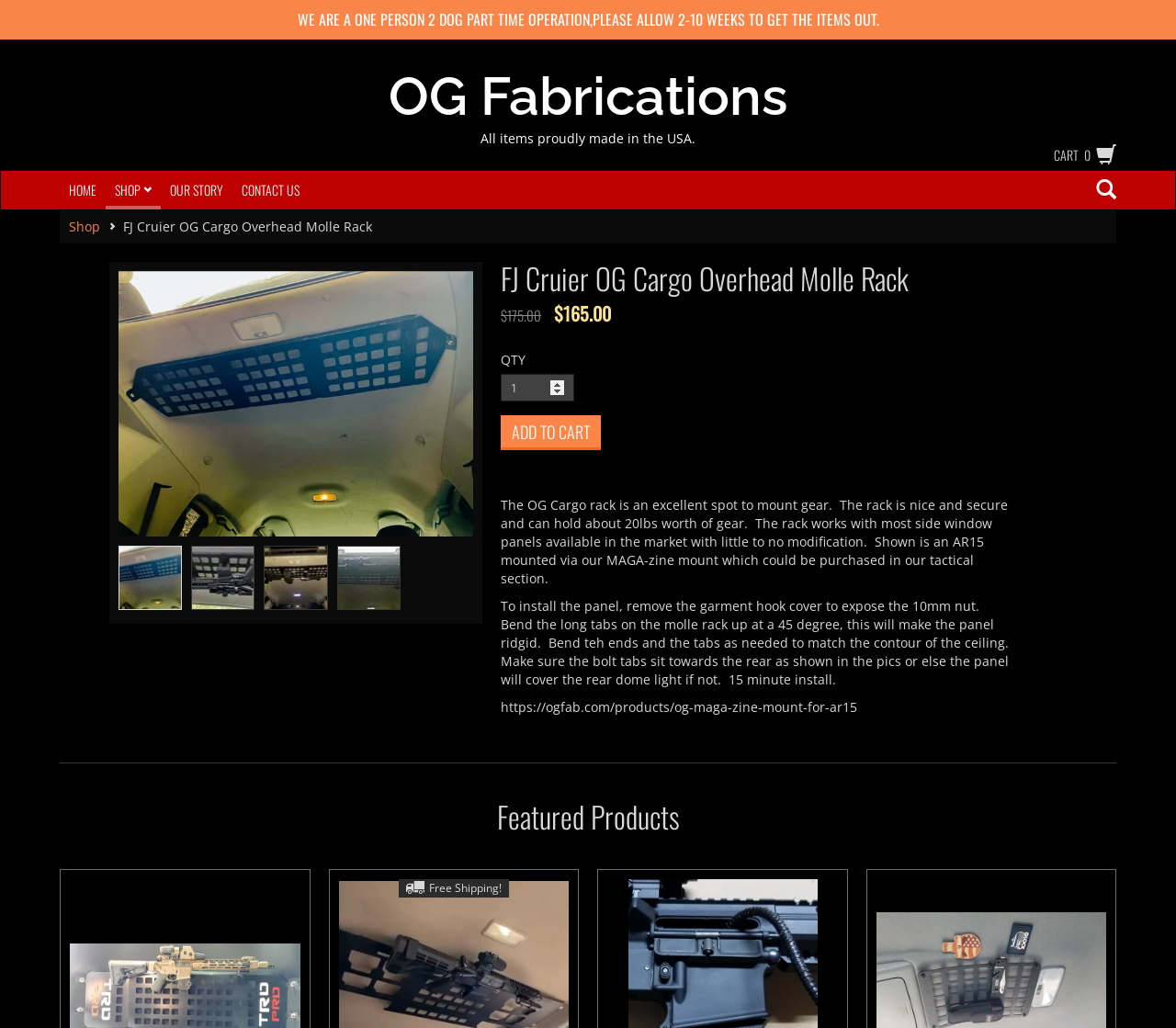Determine the bounding box of the UI component based on this description: "OG Fabrications". The bounding box coordinates should be four float values between 0 and 1, i.e., [left, top, right, bottom].

[0.33, 0.066, 0.67, 0.121]